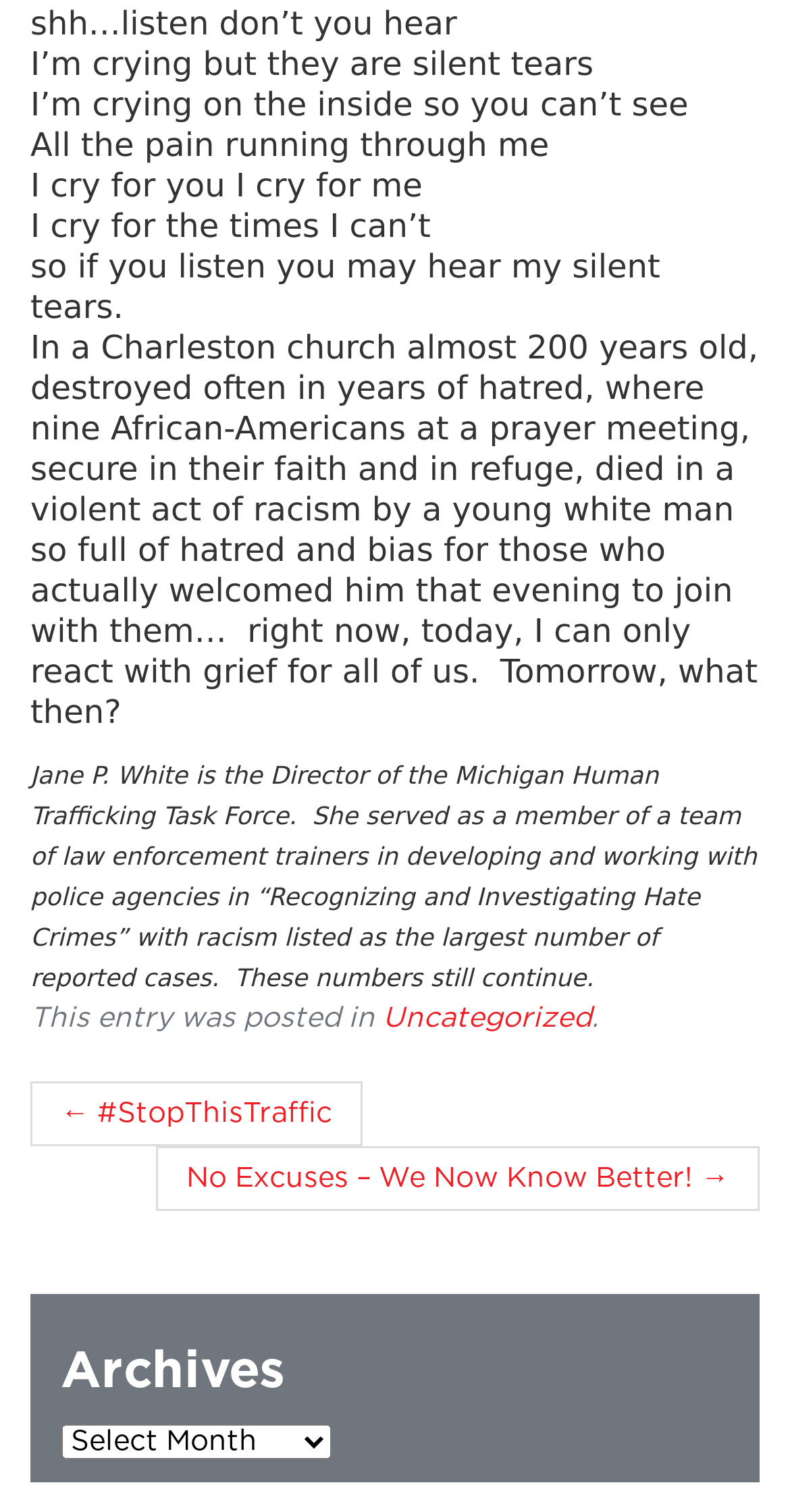Give the bounding box coordinates for the element described by: "Uncategorized".

[0.485, 0.664, 0.749, 0.683]